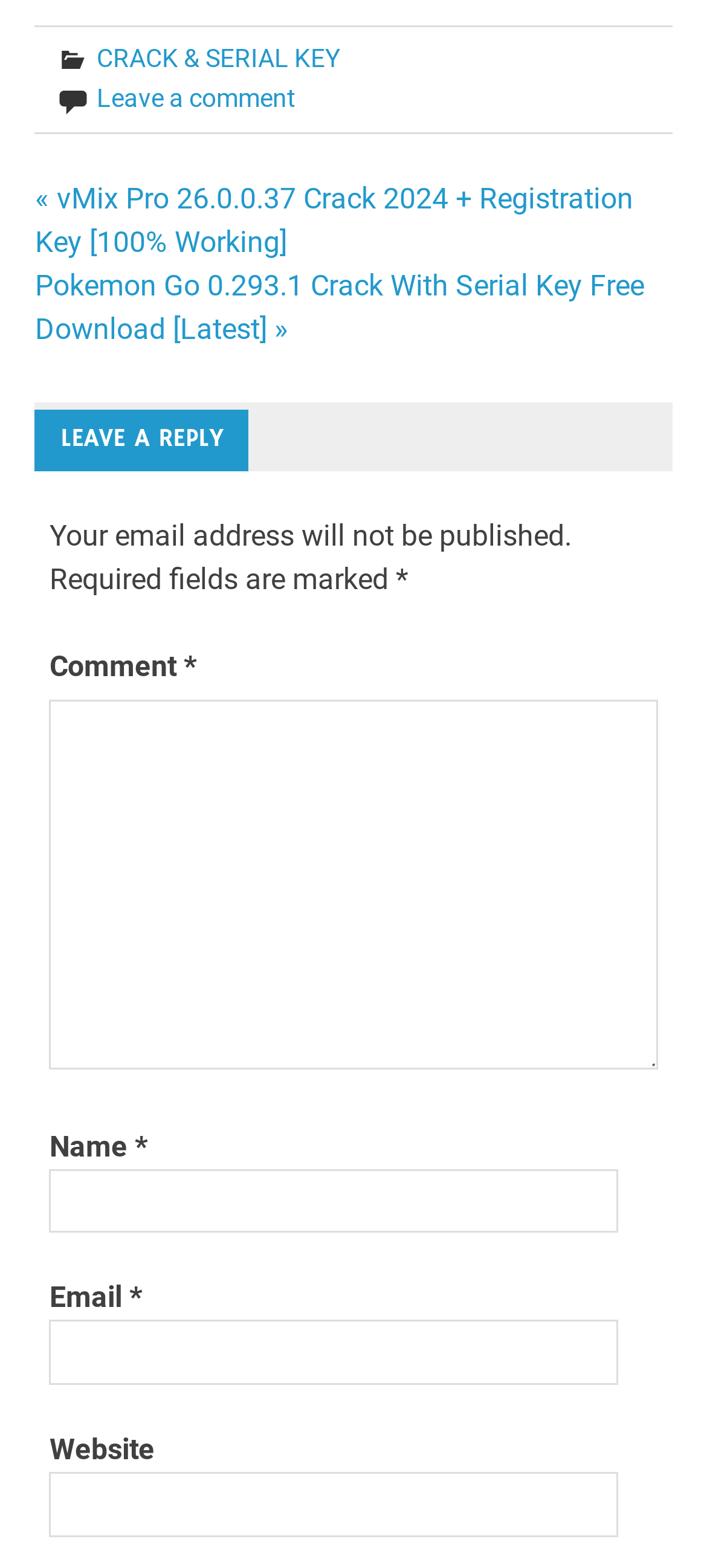What is the purpose of the 'Comment' field?
Using the image as a reference, deliver a detailed and thorough answer to the question.

The 'Comment' field is located below the 'LEAVE A REPLY' heading, and it is accompanied by a required textbox. This suggests that the purpose of the 'Comment' field is to allow users to leave a reply or comment on the webpage.